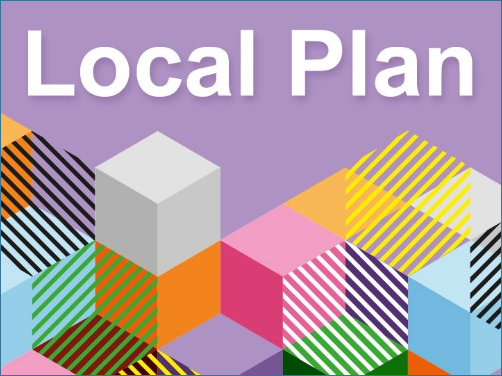Respond to the following question using a concise word or phrase: 
What is the purpose of the design element?

To attract attention